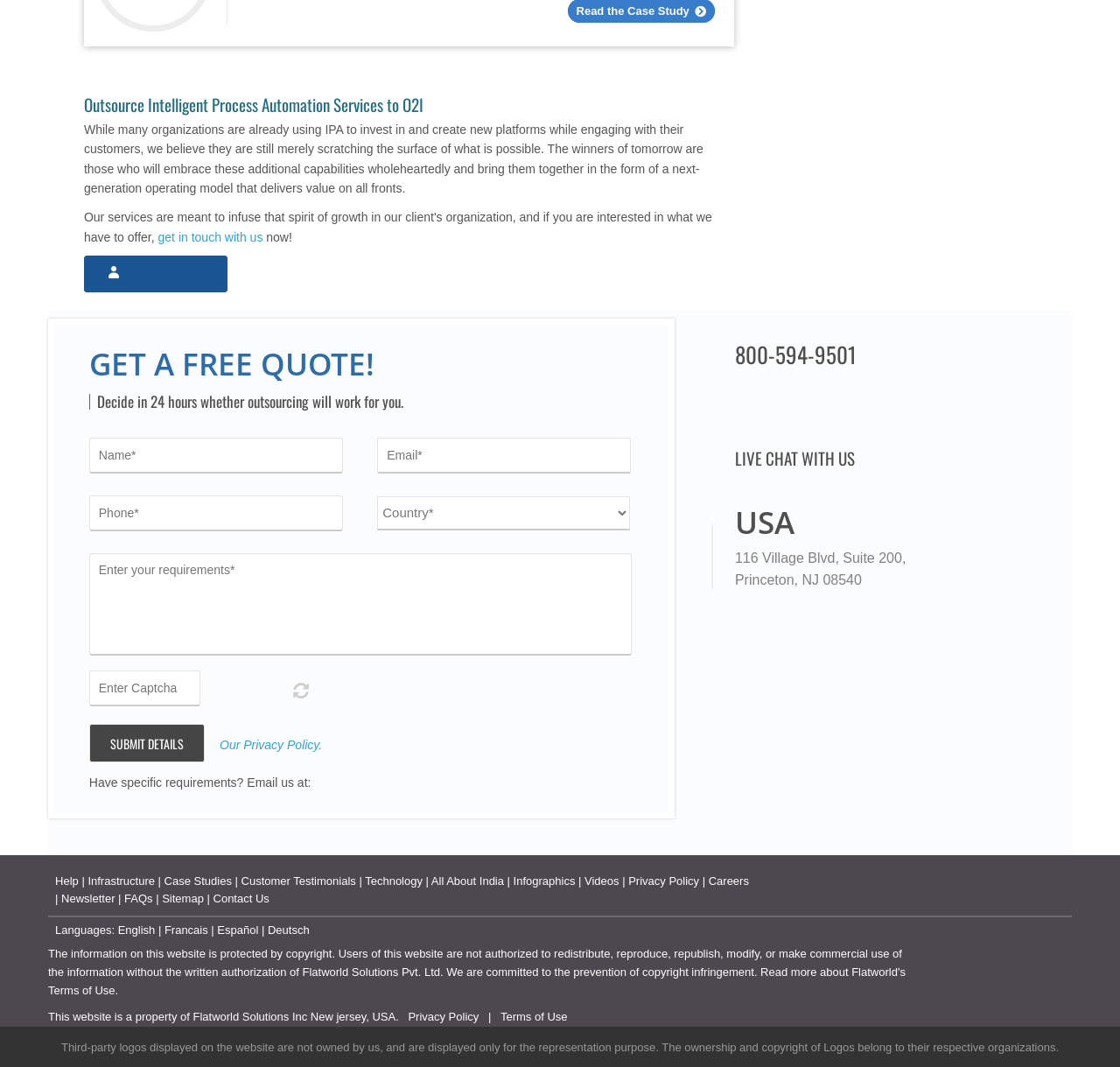Identify the bounding box coordinates for the element that needs to be clicked to fulfill this instruction: "Call us". Provide the coordinates in the format of four float numbers between 0 and 1: [left, top, right, bottom].

[0.627, 0.322, 0.649, 0.345]